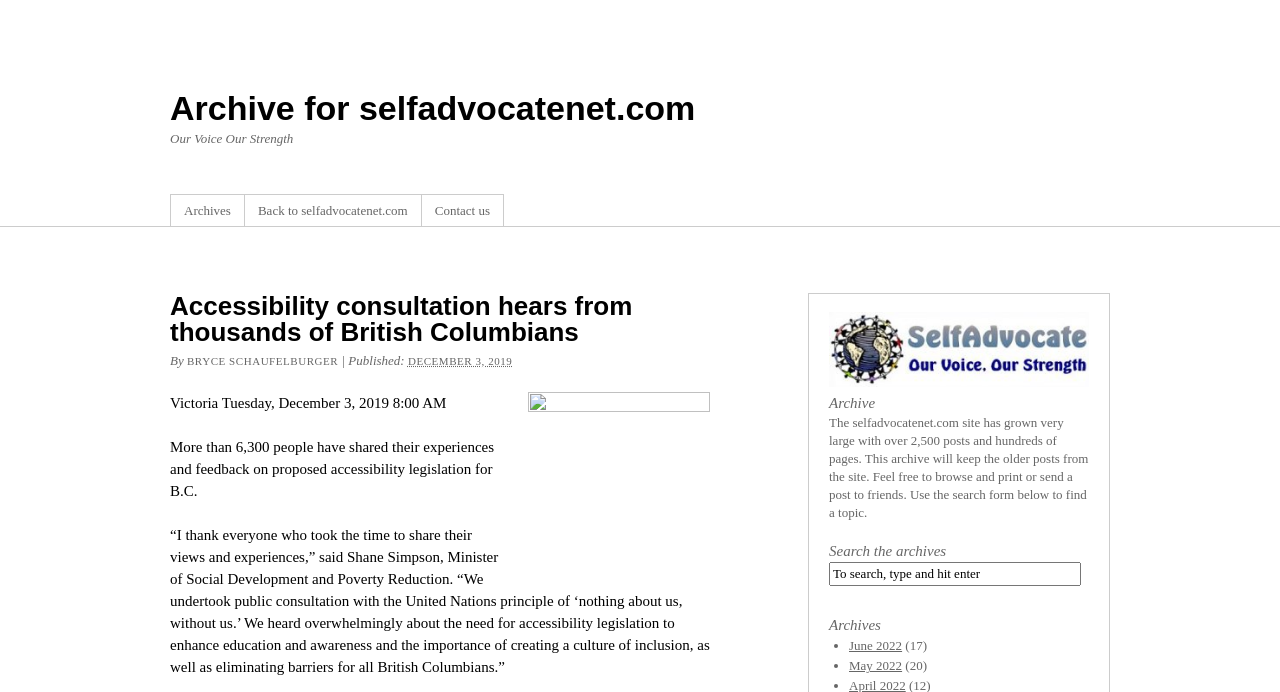Please give the bounding box coordinates of the area that should be clicked to fulfill the following instruction: "Search the archives". The coordinates should be in the format of four float numbers from 0 to 1, i.e., [left, top, right, bottom].

[0.648, 0.813, 0.845, 0.847]